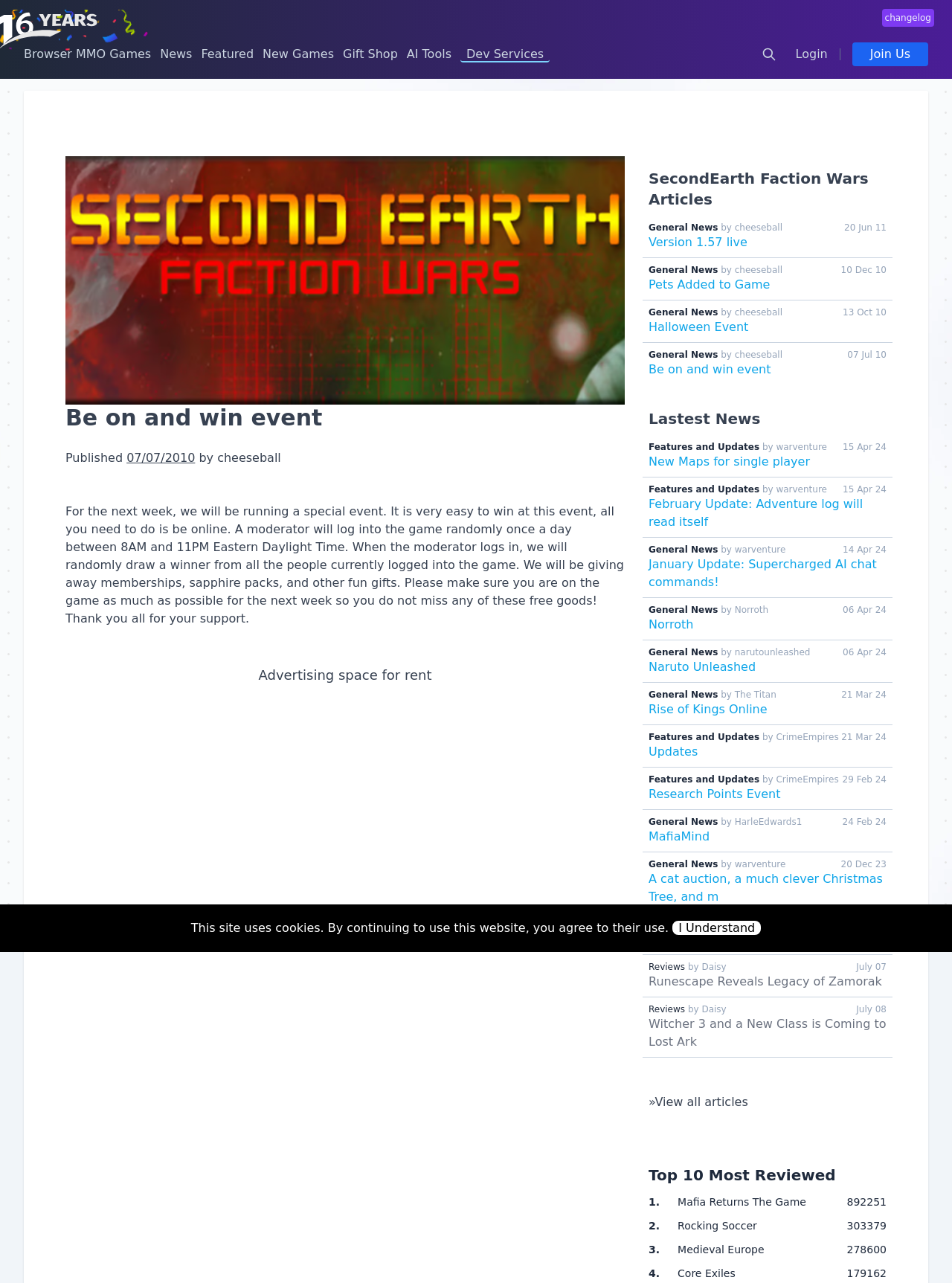Bounding box coordinates should be provided in the format (top-left x, top-left y, bottom-right x, bottom-right y) with all values between 0 and 1. Identify the bounding box for this UI element: cheeseball

[0.228, 0.351, 0.295, 0.362]